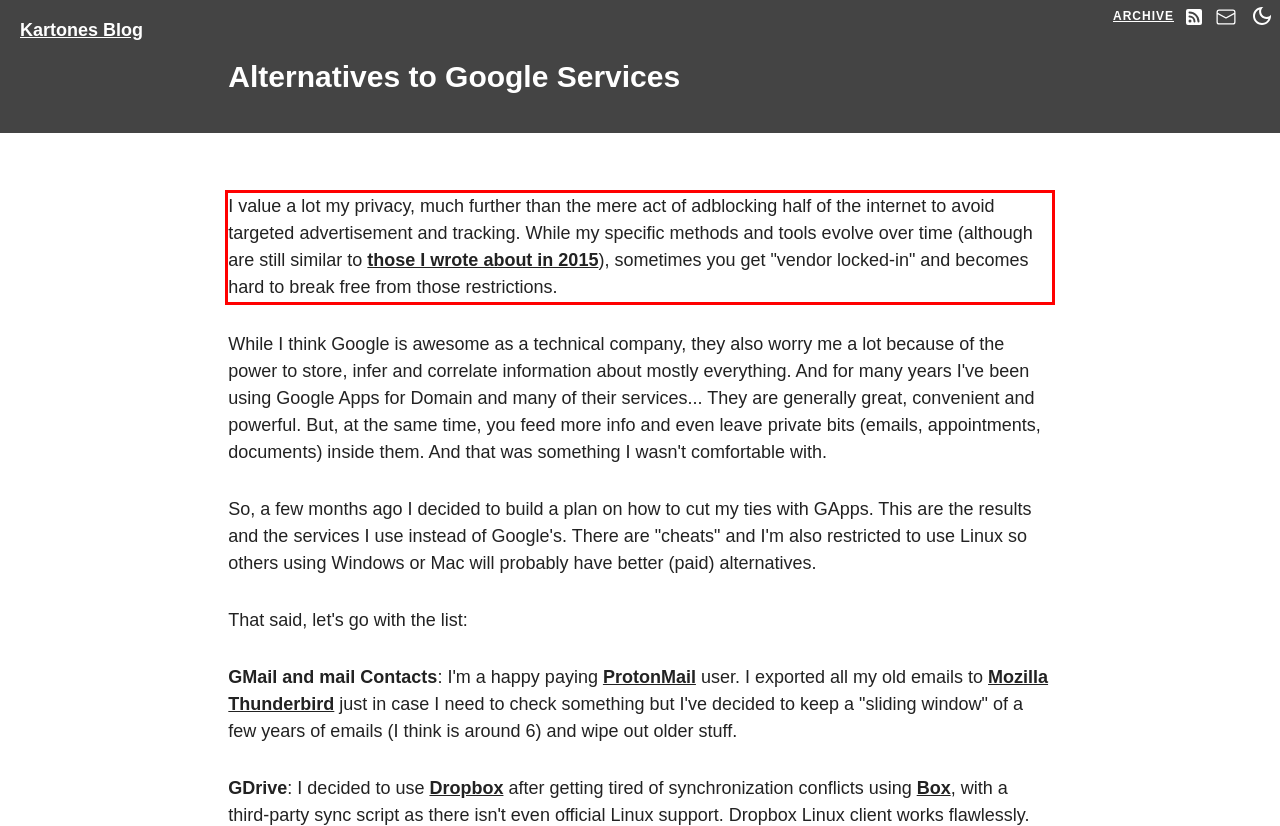Look at the webpage screenshot and recognize the text inside the red bounding box.

I value a lot my privacy, much further than the mere act of adblocking half of the internet to avoid targeted advertisement and tracking. While my specific methods and tools evolve over time (although are still similar to those I wrote about in 2015), sometimes you get "vendor locked-in" and becomes hard to break free from those restrictions.